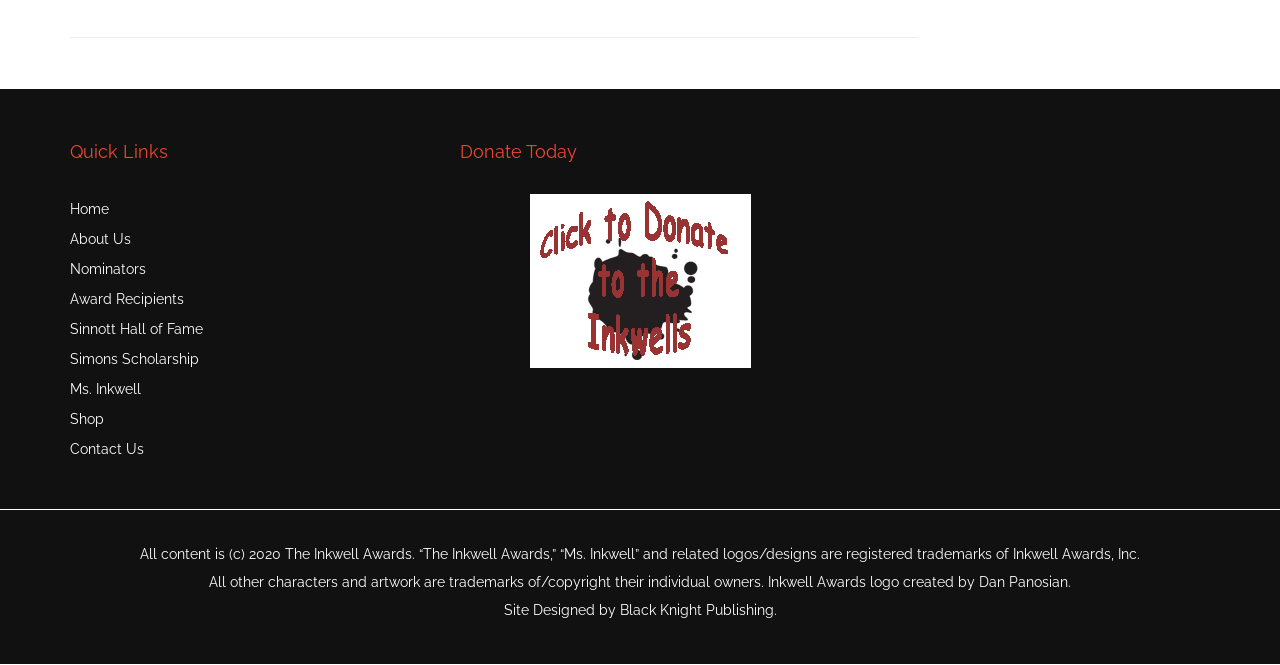Carefully examine the image and provide an in-depth answer to the question: How many links are in the Quick Links section?

I counted the number of links under the 'Quick Links' heading, which are 'Home', 'About Us', 'Nominators', 'Award Recipients', 'Sinnott Hall of Fame', 'Simons Scholarship', 'Ms. Inkwell', 'Shop', and 'Contact Us'.